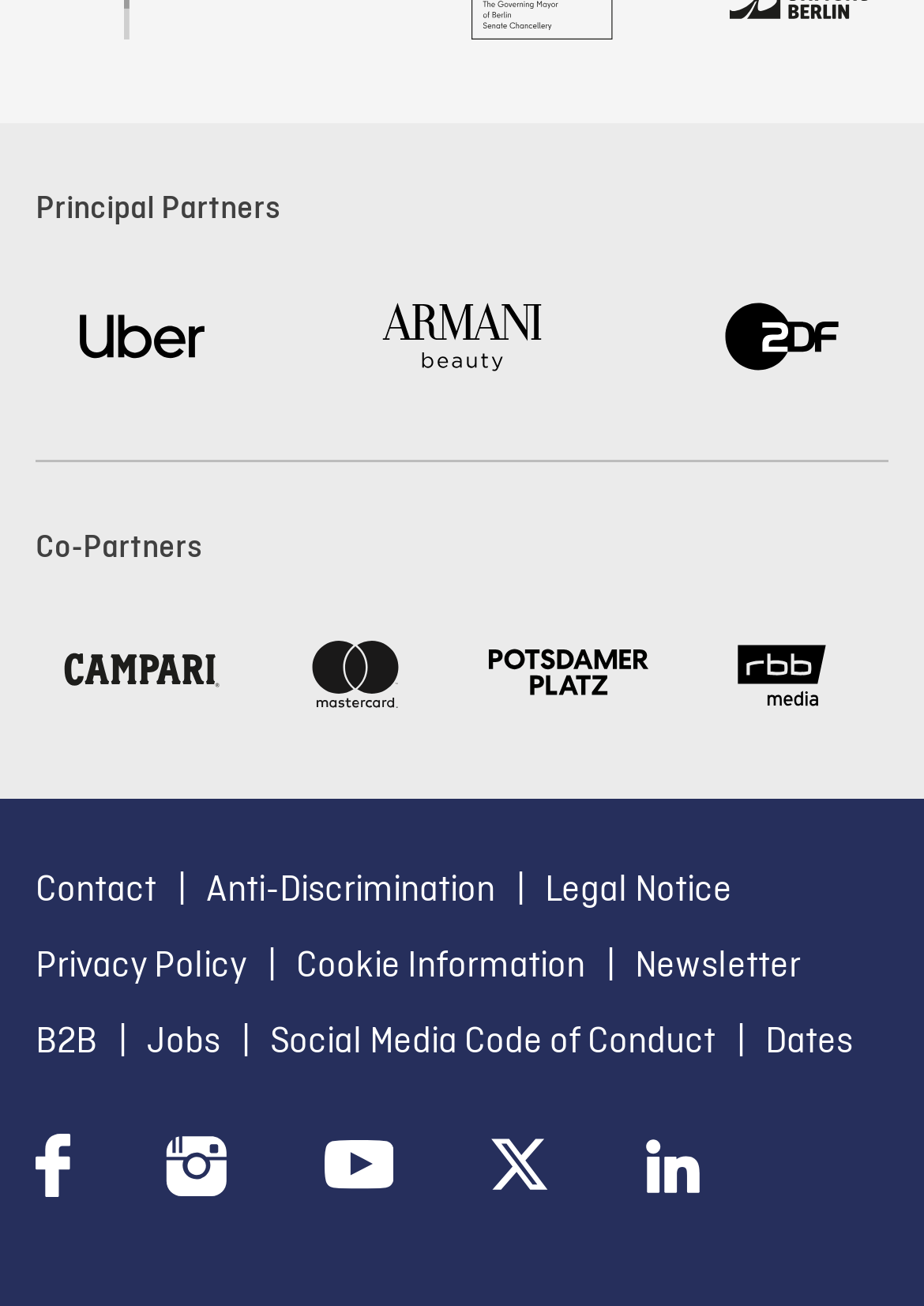How many social media links are there?
Answer the question with as much detail as possible.

I counted the number of social media links at the bottom of the page, which are 'like us on facebook', 'follow us on Instagram', 'Berlinale YouTube channel', 'follow us on X', and 'connect with us on LinkedIn', so there are 5 social media links.